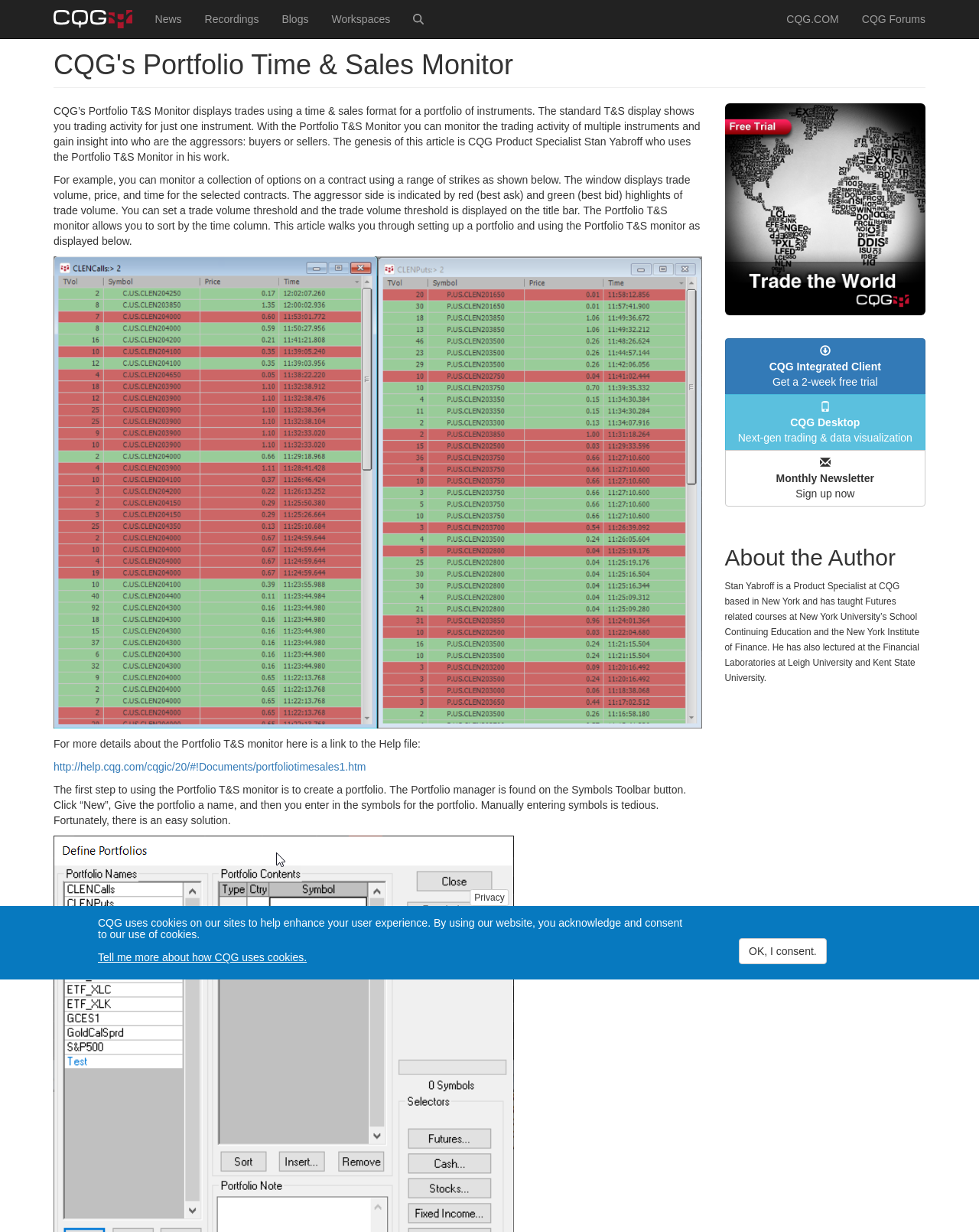Identify the bounding box coordinates of the area that should be clicked in order to complete the given instruction: "Click the 'Home' link". The bounding box coordinates should be four float numbers between 0 and 1, i.e., [left, top, right, bottom].

[0.055, 0.008, 0.147, 0.023]